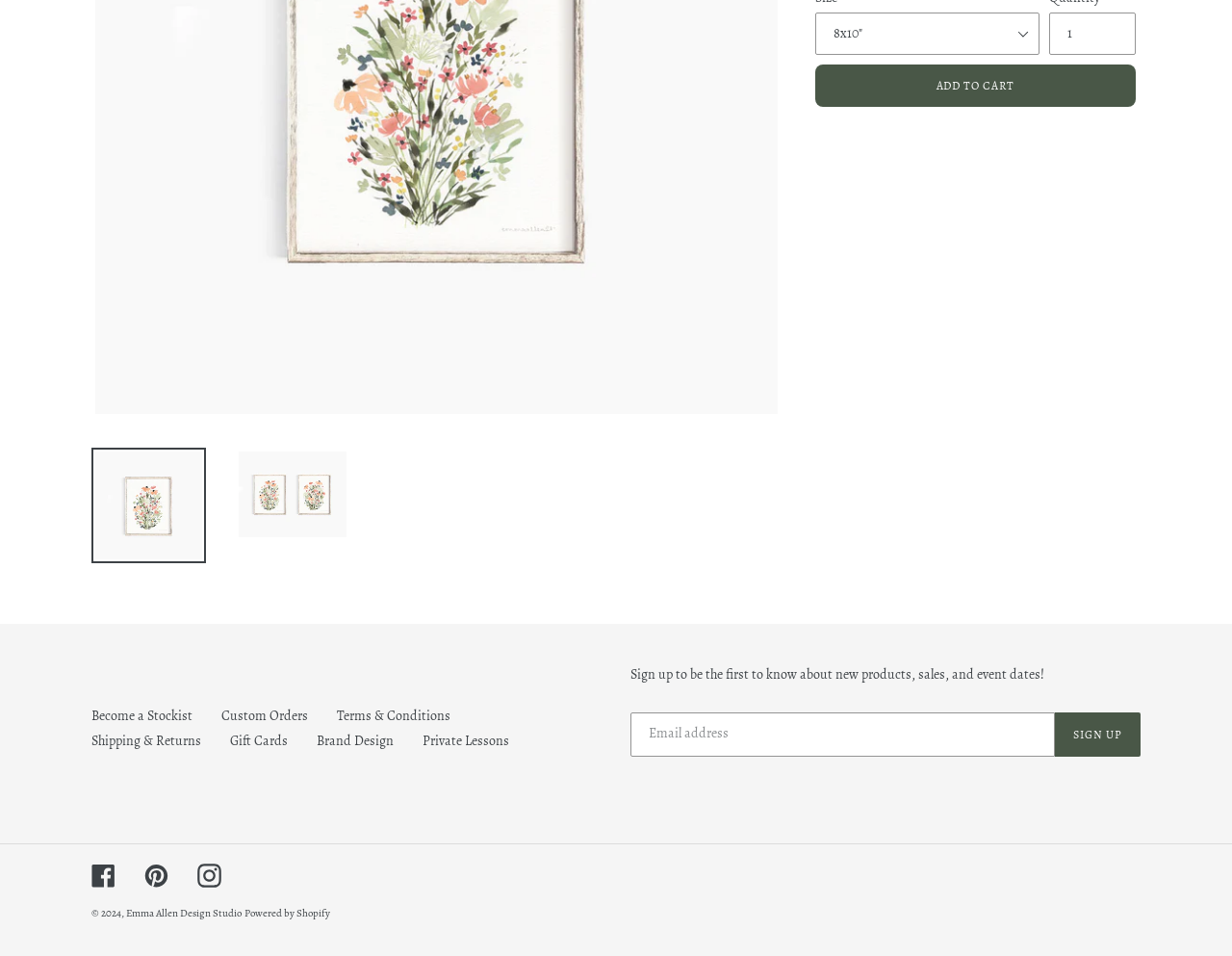Identify the bounding box for the UI element specified in this description: "Custom Orders". The coordinates must be four float numbers between 0 and 1, formatted as [left, top, right, bottom].

[0.18, 0.739, 0.25, 0.758]